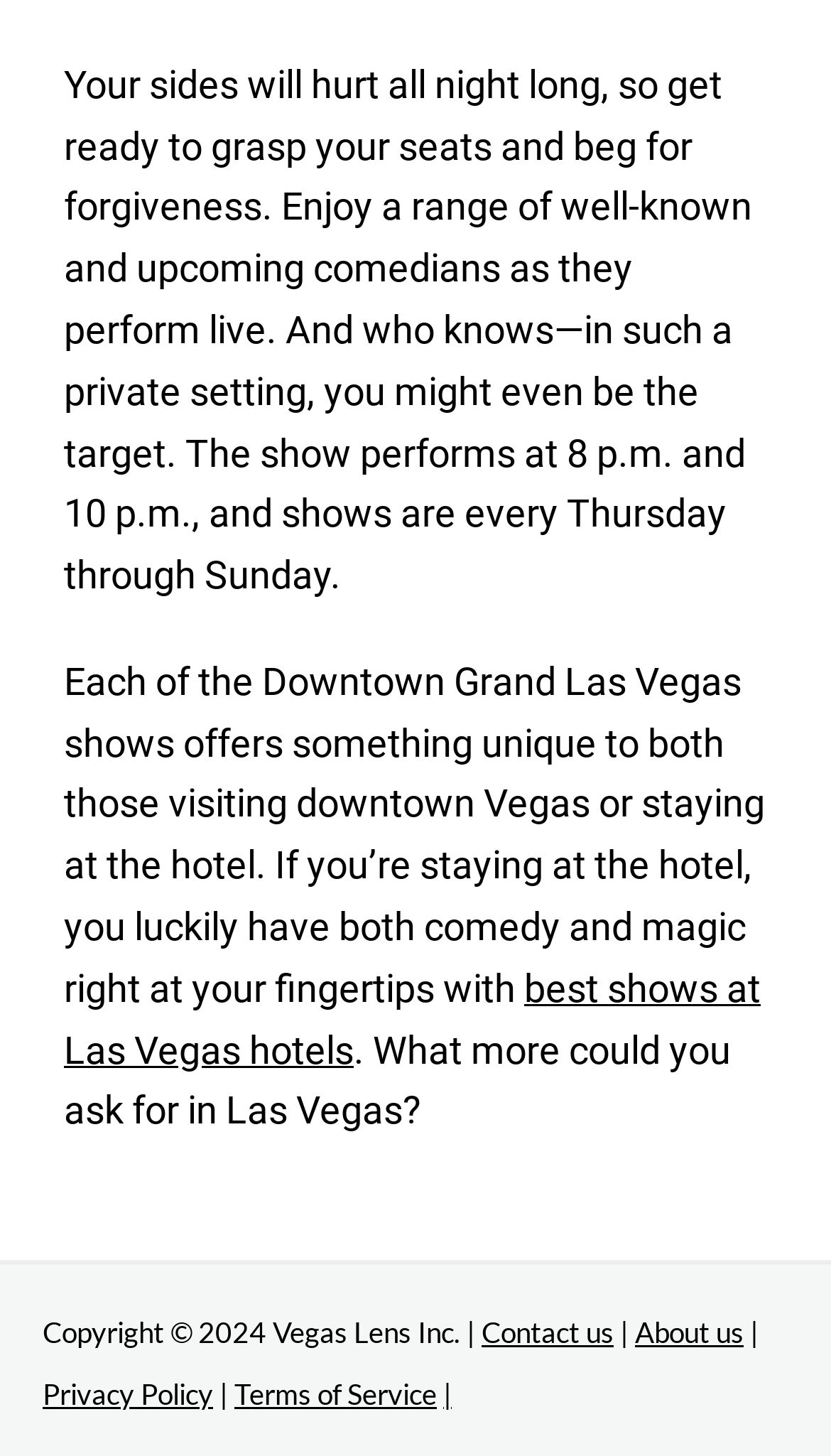What is the schedule of the comedy show?
Can you give a detailed and elaborate answer to the question?

The schedule of the comedy show can be found in the first paragraph of the webpage, which states that the show performs at 8 p.m. and 10 p.m., and shows are every Thursday through Sunday.